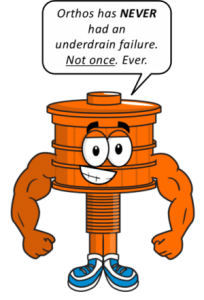What is the message conveyed by the speech bubble?
Using the image, provide a detailed and thorough answer to the question.

The speech bubble above the character states 'Orthos has NEVER had an underdrain failure. Not once. Ever.' This conveys a message of reliability and confidence in the performance of Orthos' products, emphasizing their durability and effectiveness in preventing underdrain failures.